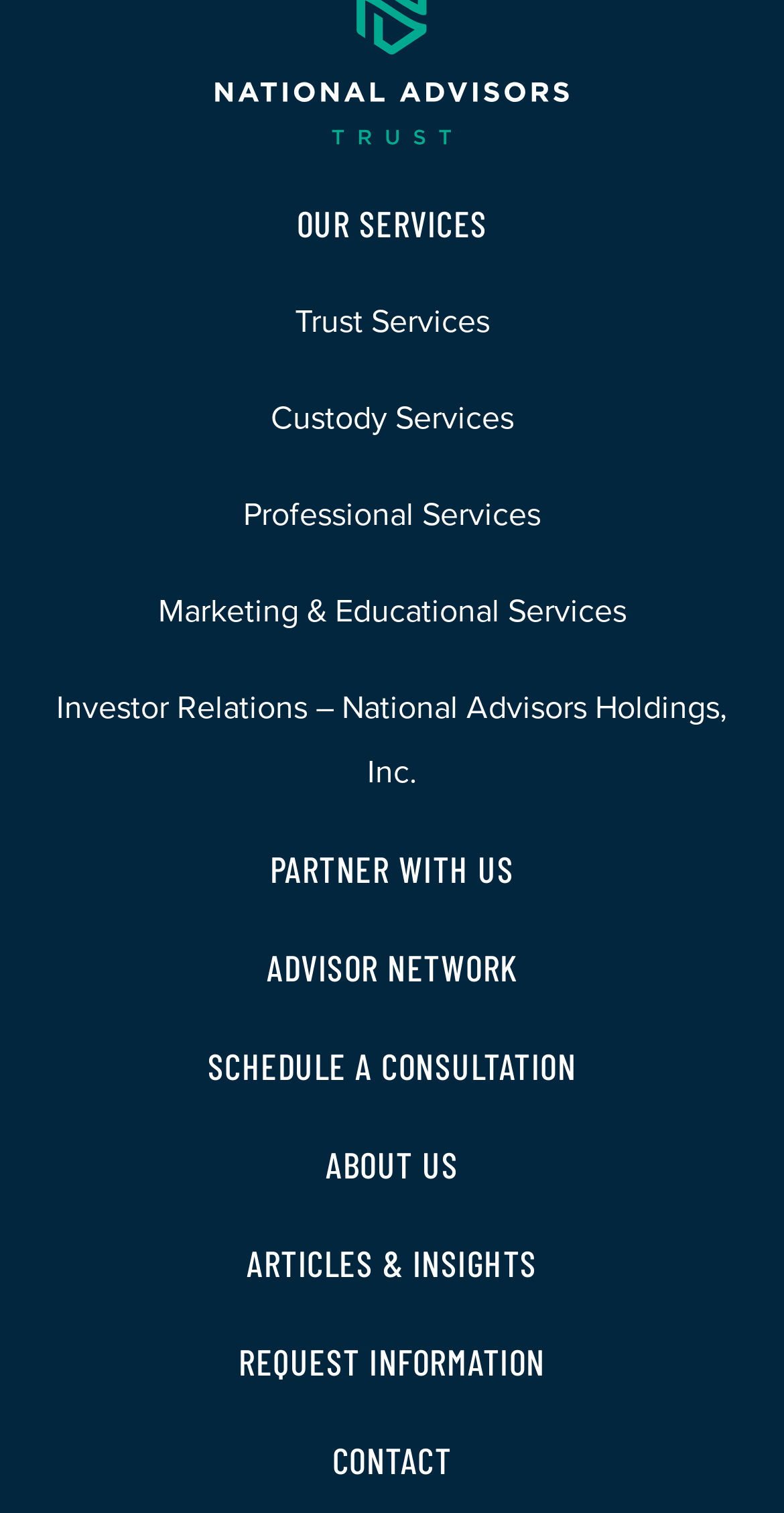Please identify the bounding box coordinates of the element on the webpage that should be clicked to follow this instruction: "Explore professional services". The bounding box coordinates should be given as four float numbers between 0 and 1, formatted as [left, top, right, bottom].

[0.31, 0.327, 0.69, 0.354]